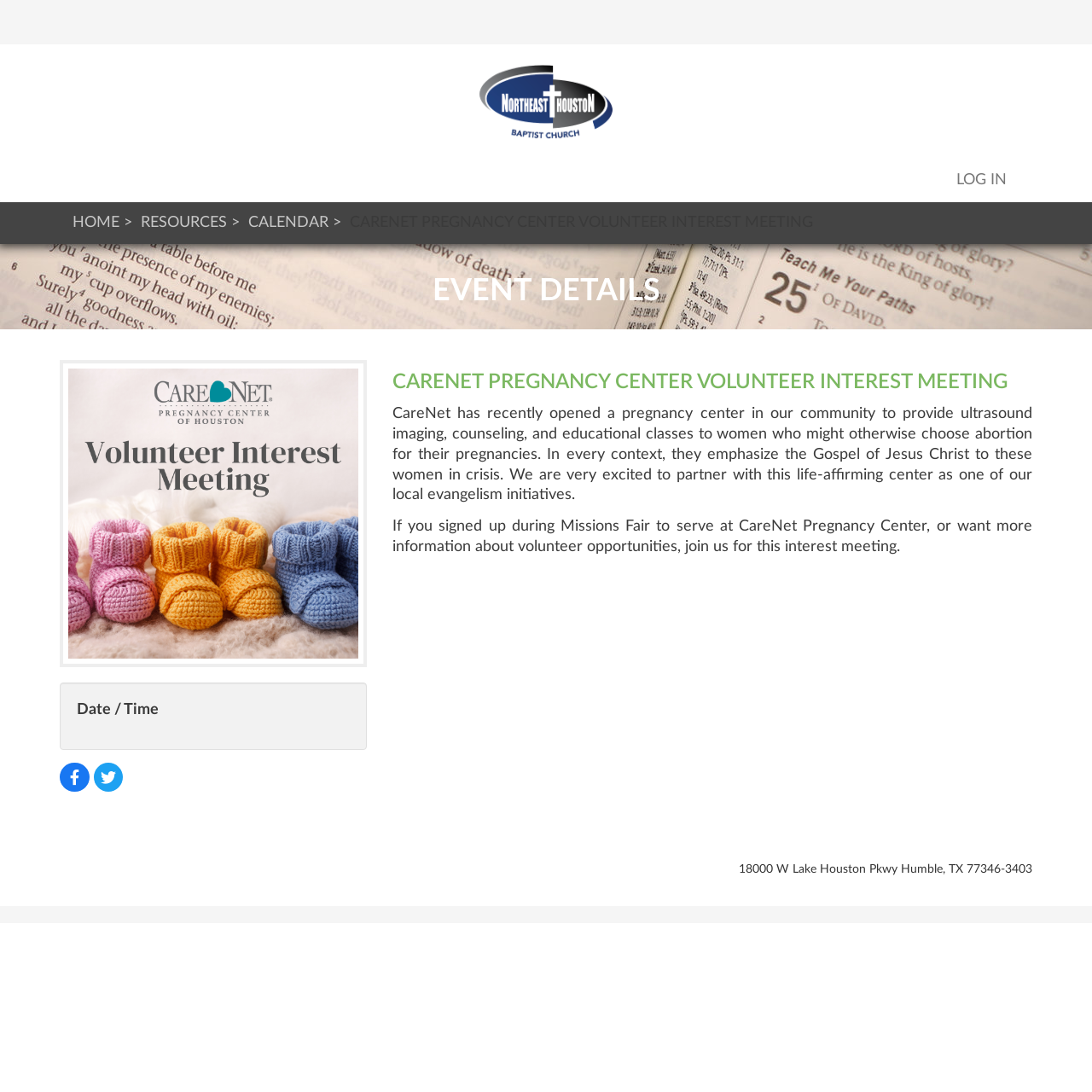What is the purpose of the CareNet Pregnancy Center?
Please use the image to provide an in-depth answer to the question.

The purpose of the CareNet Pregnancy Center is to provide services to women in crisis, including ultrasound imaging, counseling, and educational classes, with an emphasis on sharing the Gospel of Jesus Christ.